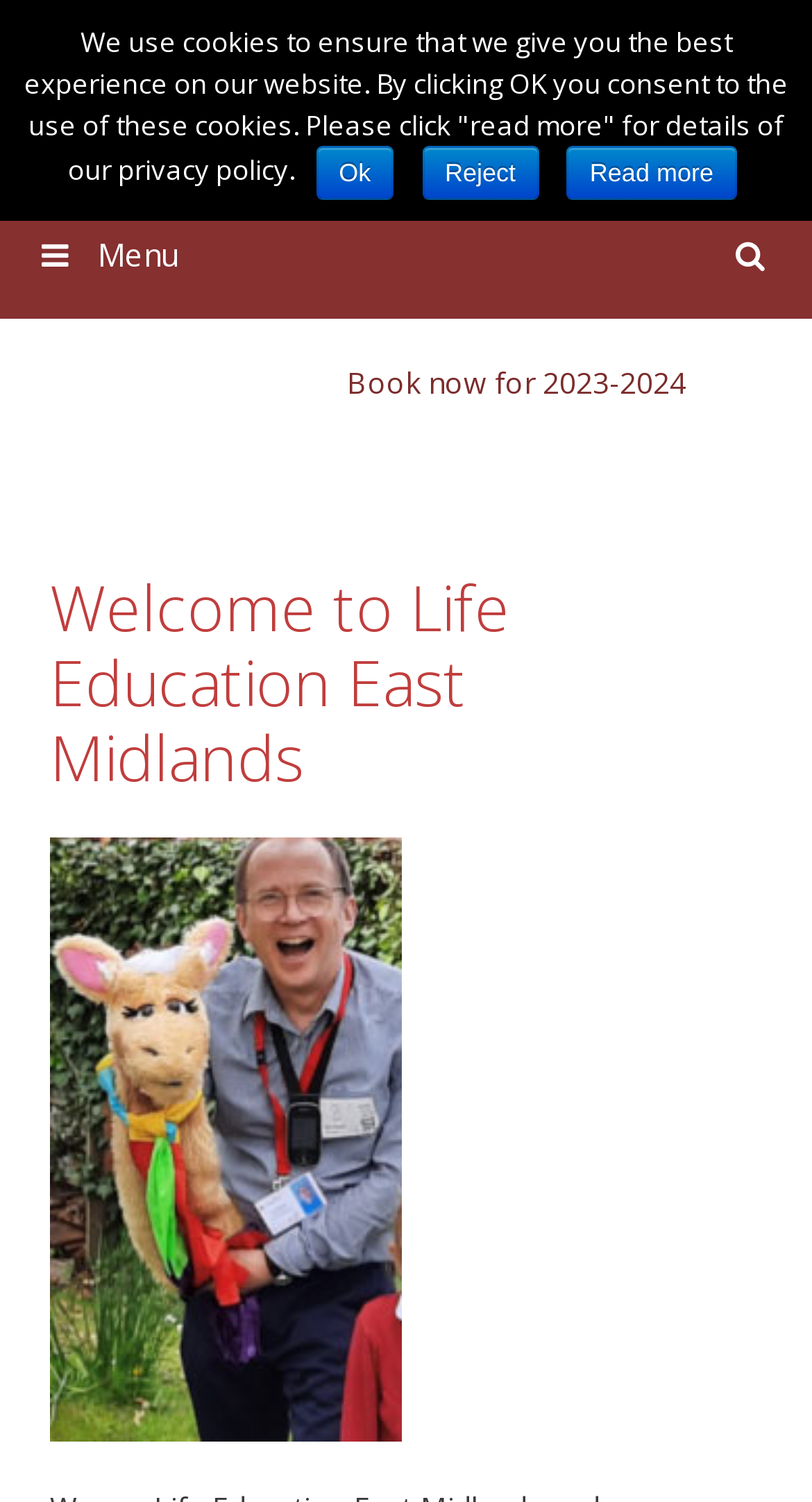Determine the bounding box coordinates for the UI element matching this description: "Read more".

[0.698, 0.097, 0.907, 0.133]